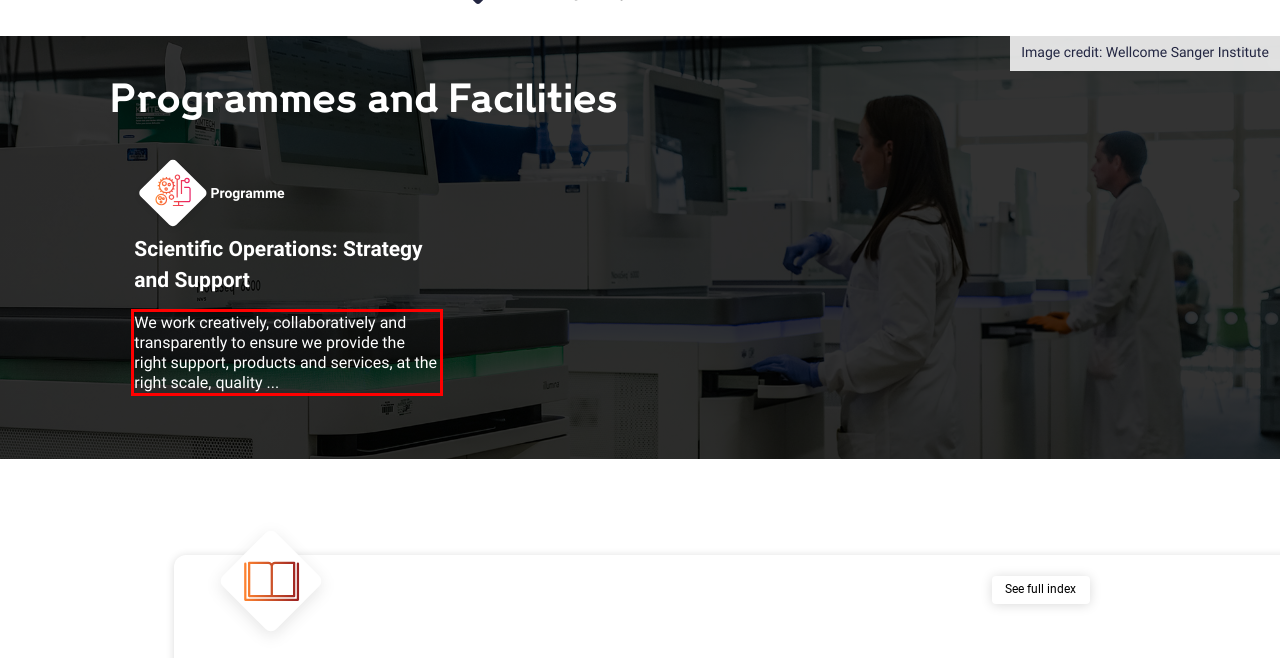With the provided screenshot of a webpage, locate the red bounding box and perform OCR to extract the text content inside it.

We work creatively, collaboratively and transparently to ensure we provide the right support, products and services, at the right scale, quality ...